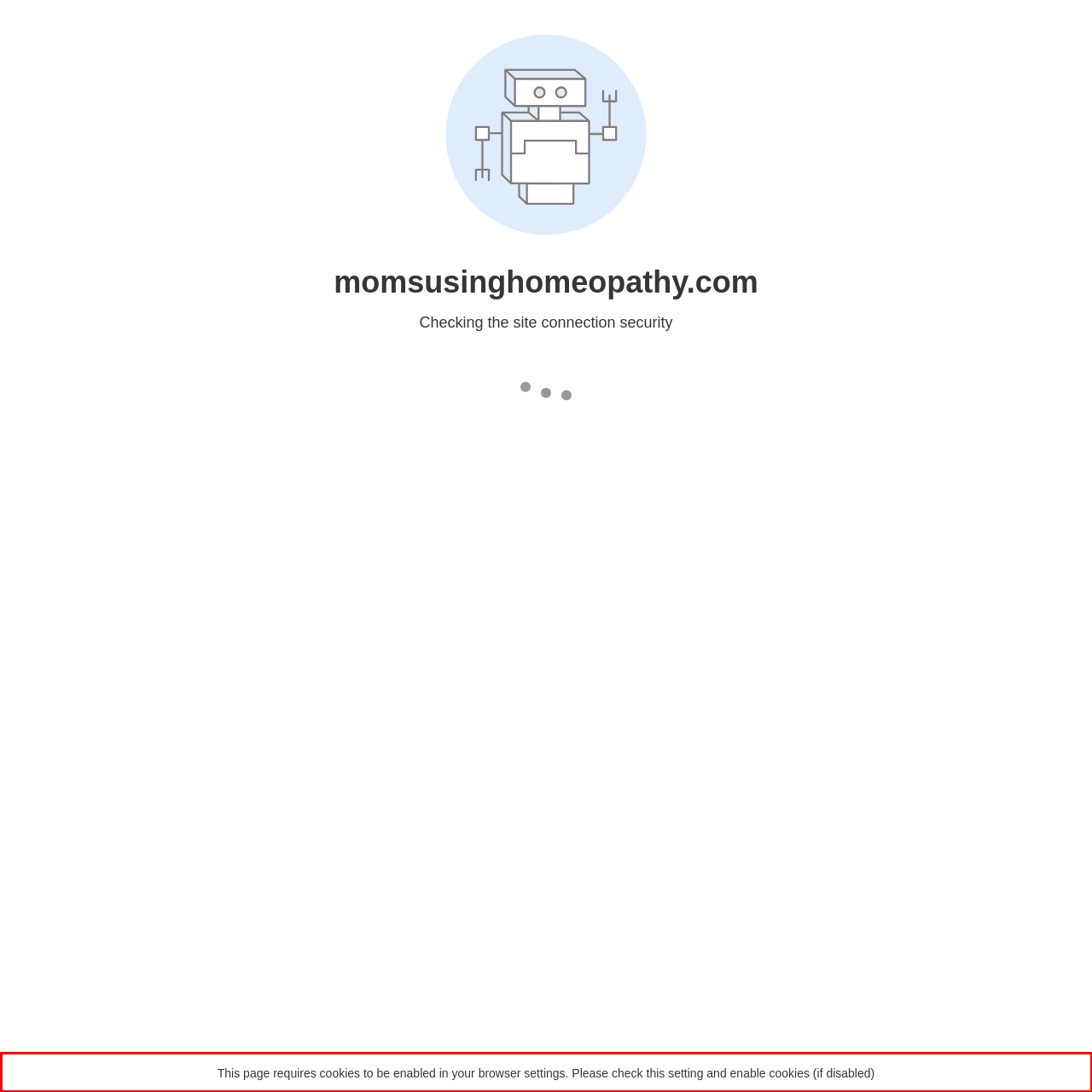Using the provided screenshot of a webpage, recognize and generate the text found within the red rectangle bounding box.

This page requires cookies to be enabled in your browser settings. Please check this setting and enable cookies (if disabled)